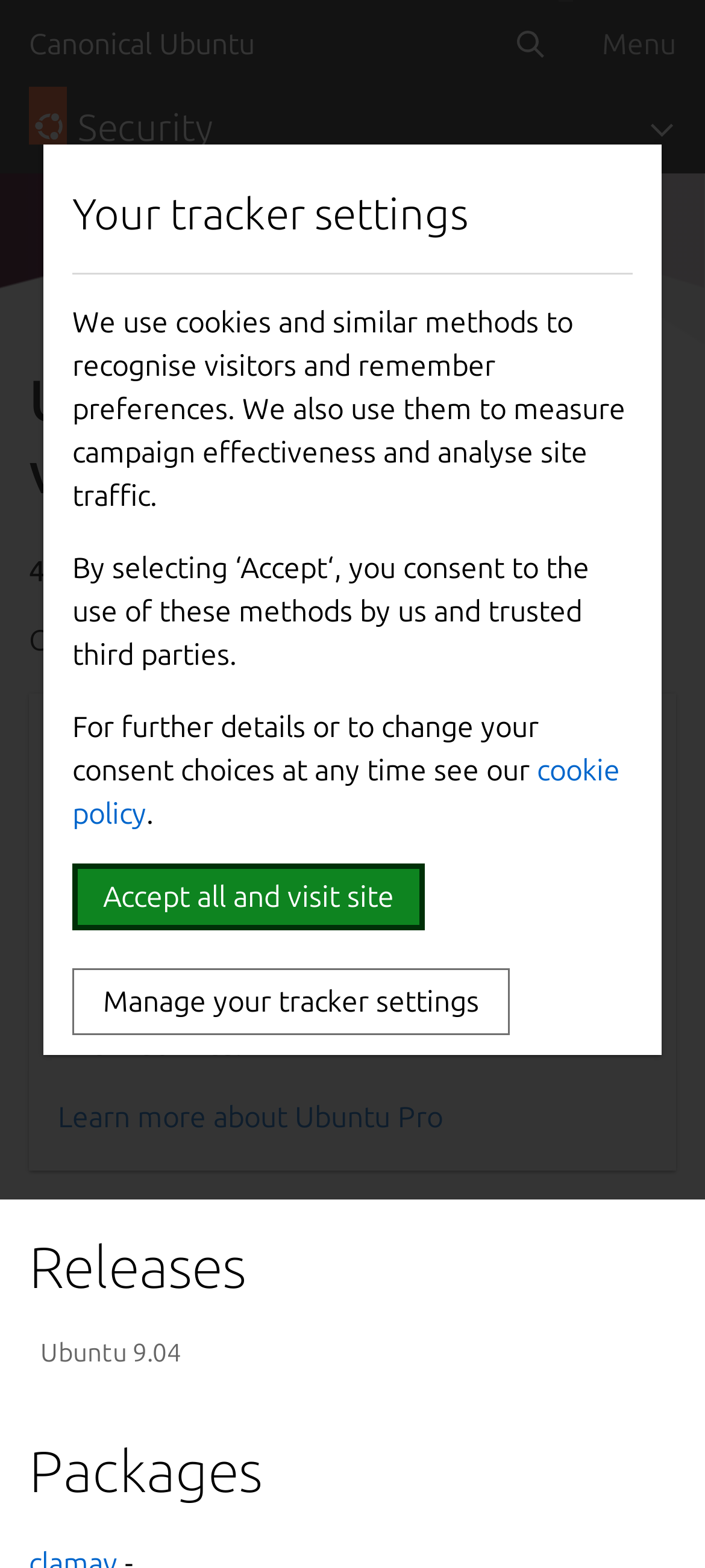Identify the bounding box coordinates of the element that should be clicked to fulfill this task: "Explore Drive Ahead! Sports for Windows 10". The coordinates should be provided as four float numbers between 0 and 1, i.e., [left, top, right, bottom].

None